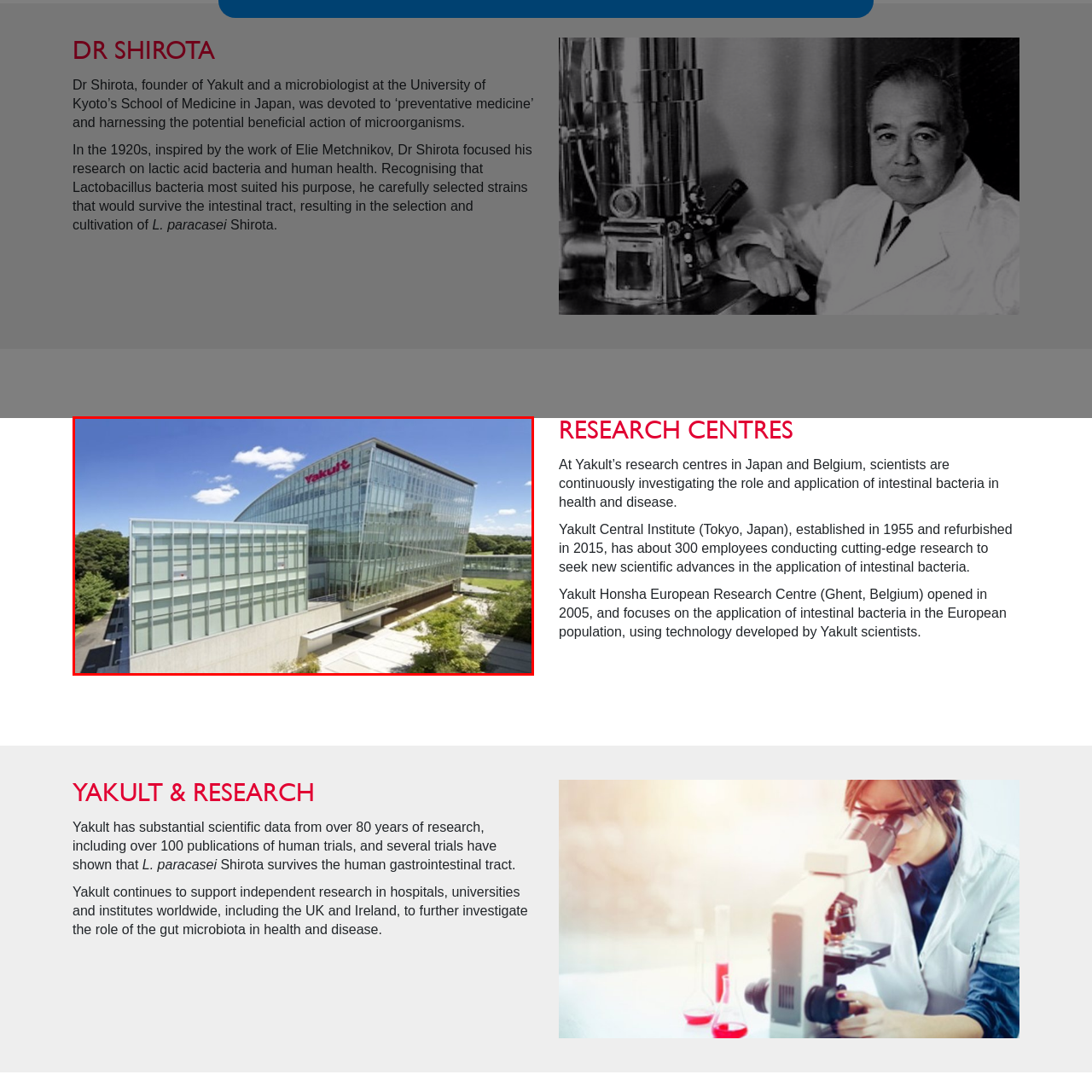Provide an in-depth caption for the image inside the red boundary.

The image showcases the modern and architecturally striking Yakult Research Centre, situated in Japan. The facility features a sleek glass façade that reflects the surrounding greenery and the blue sky, epitomizing a blend of innovation and natural harmony. Prominently displayed at the top is the Yakult logo, signifying its commitment to research and development in the field of intestinal health. This centre is pivotal in conducting advanced studies on the role of lactic acid bacteria in health, particularly focusing on their applications in human health and disease. With its cutting-edge facilities, the Yakult Research Centre embodies the company's dedication to preventative medicine and scientific advancement, providing a vibrant setting for ongoing research that seeks to improve well-being globally.